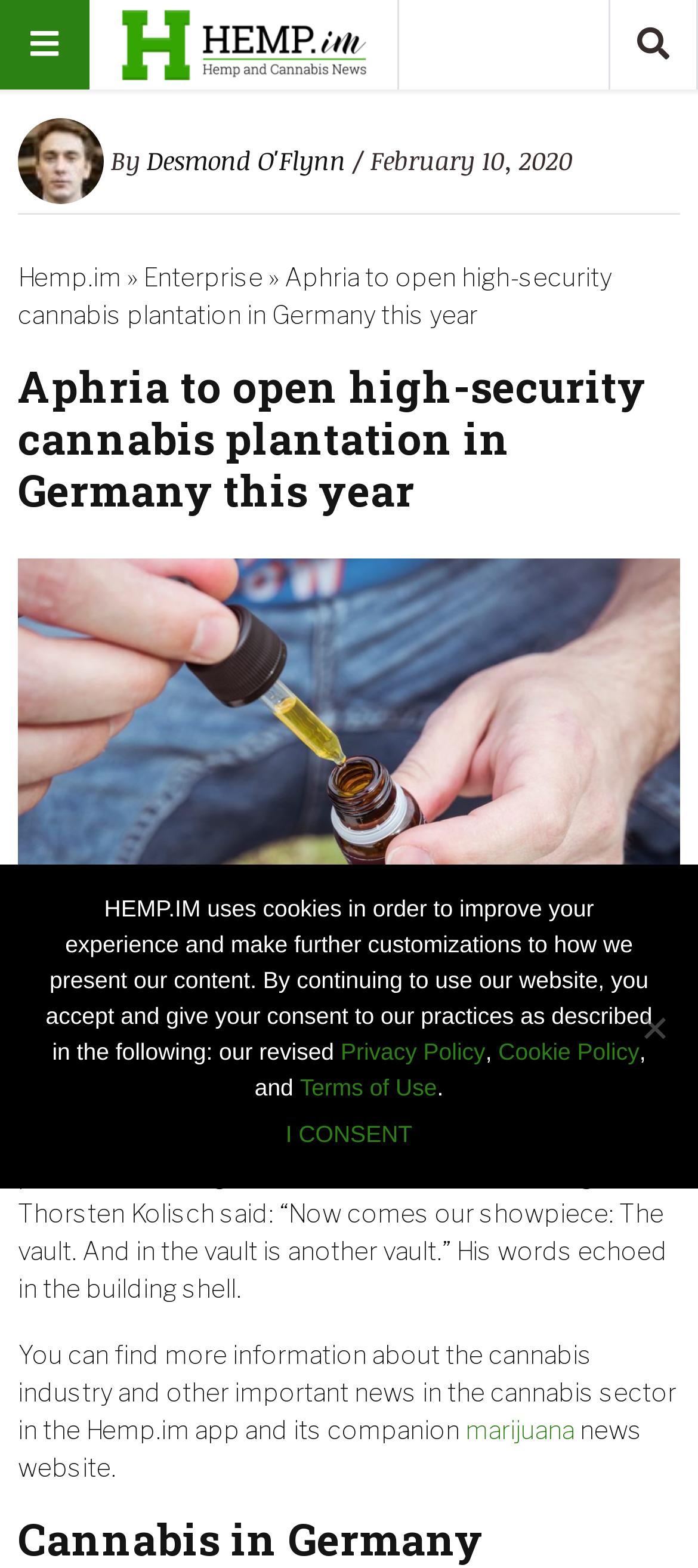Provide a single word or phrase to answer the given question: 
What is the purpose of the vault in the cannabis plantation?

To store cannabis